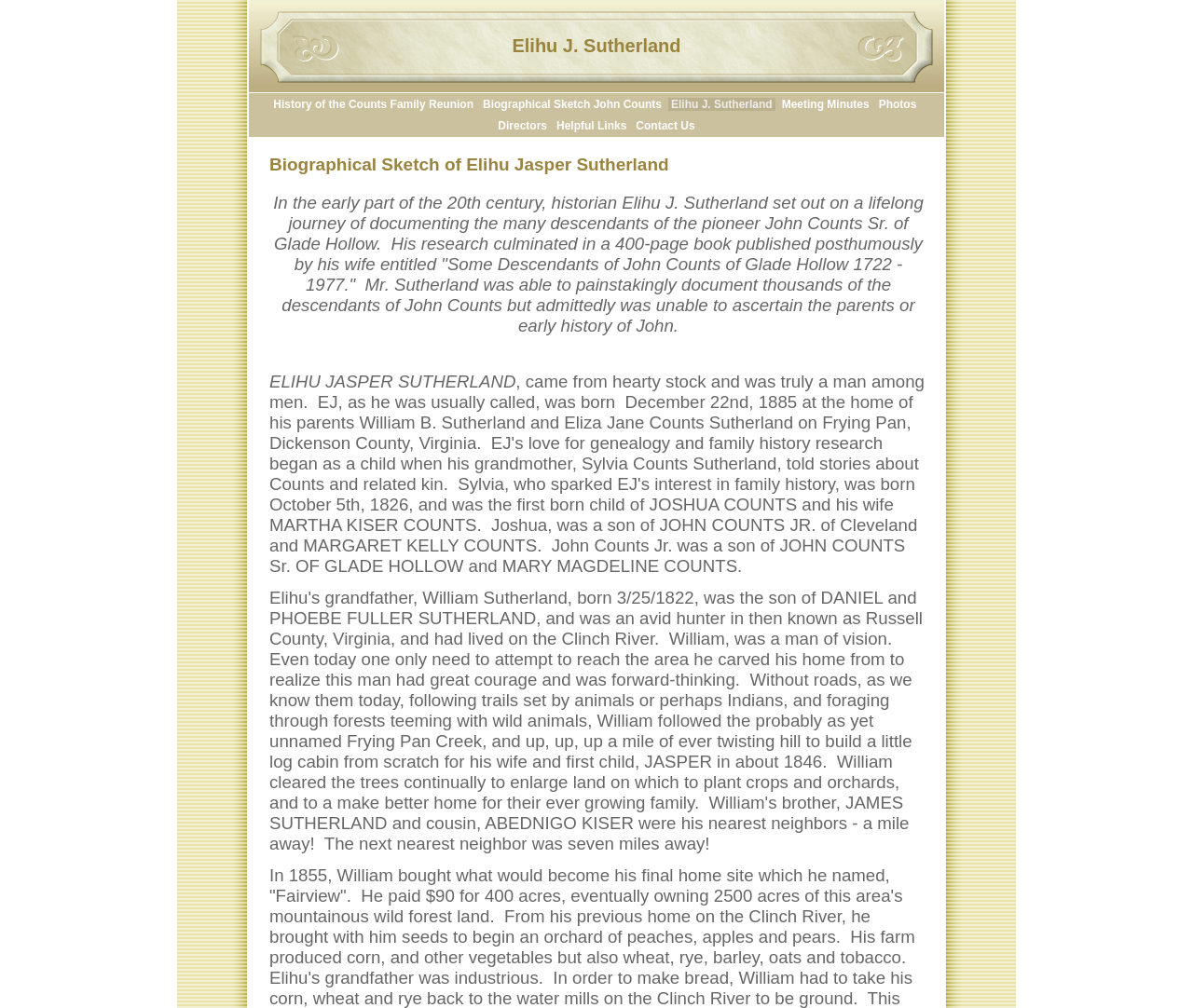Provide the bounding box coordinates of the HTML element described by the text: "Biographical Sketch John Counts".

[0.402, 0.097, 0.557, 0.11]